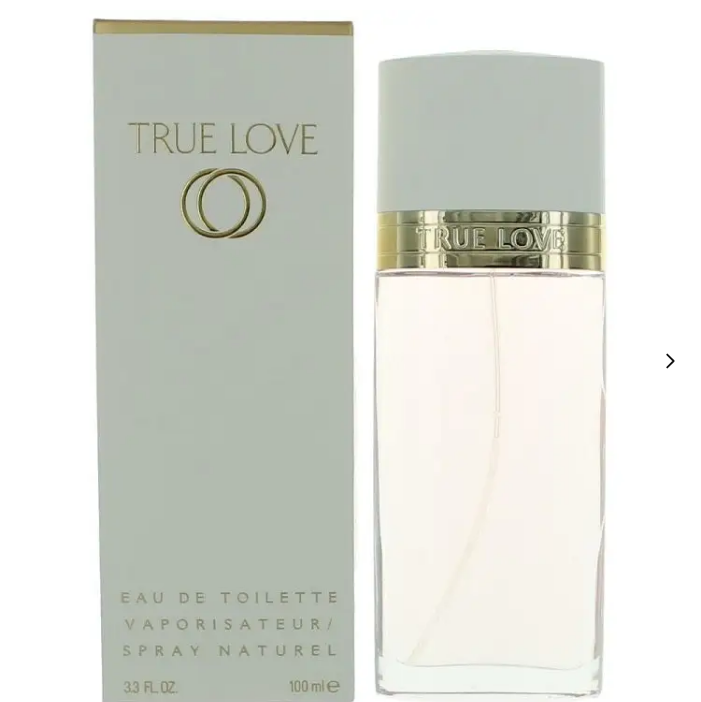Use a single word or phrase to answer this question: 
What is symbolized by the two intertwined rings on the box?

Love and connection